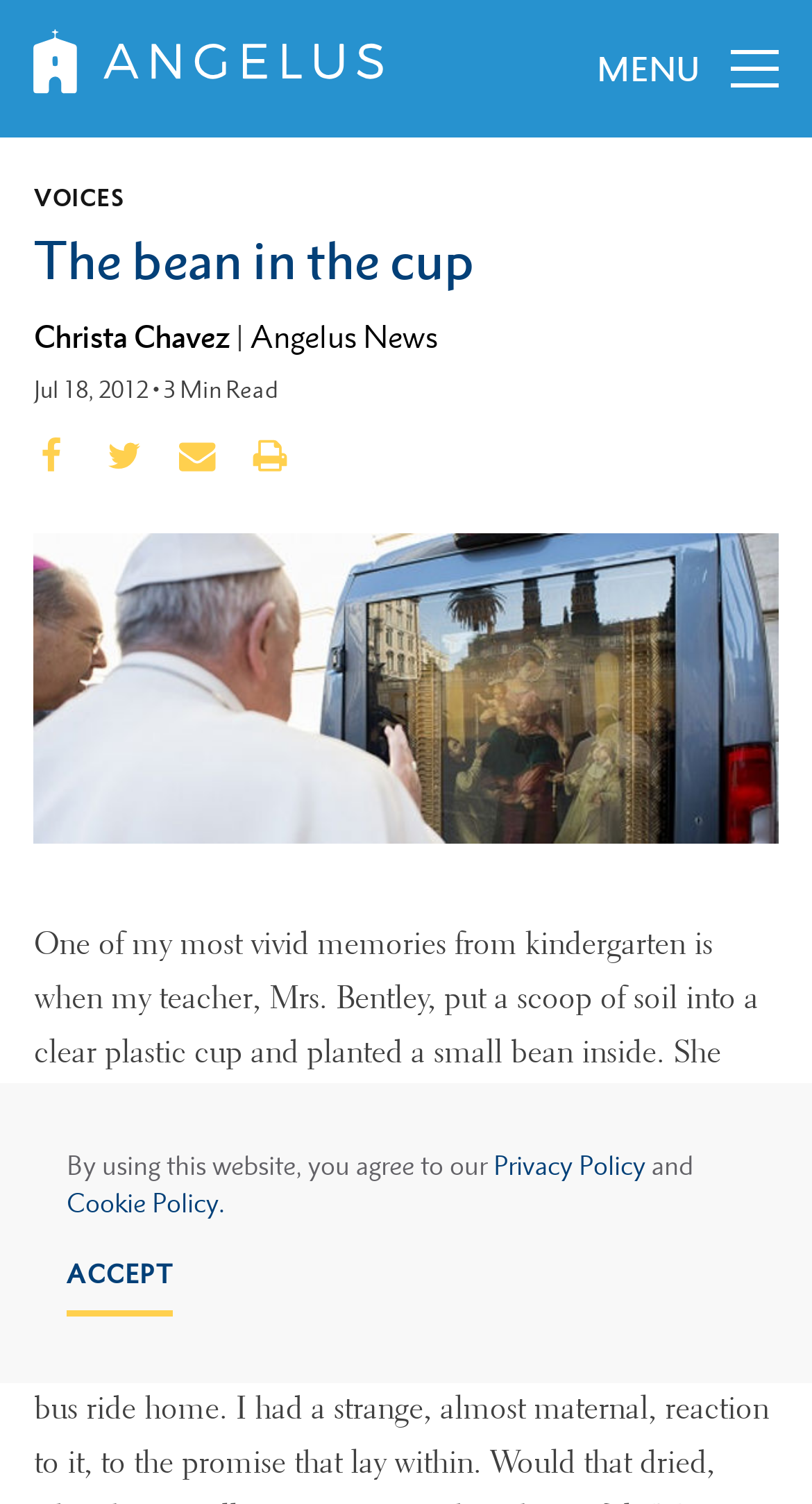What is the estimated reading time of the article?
We need a detailed and exhaustive answer to the question. Please elaborate.

I found the estimated reading time by looking at the static text elements on the webpage. There is a static text element 'Min Read' which is likely to be the estimated reading time, as it is placed near the title of the article and the author's name.